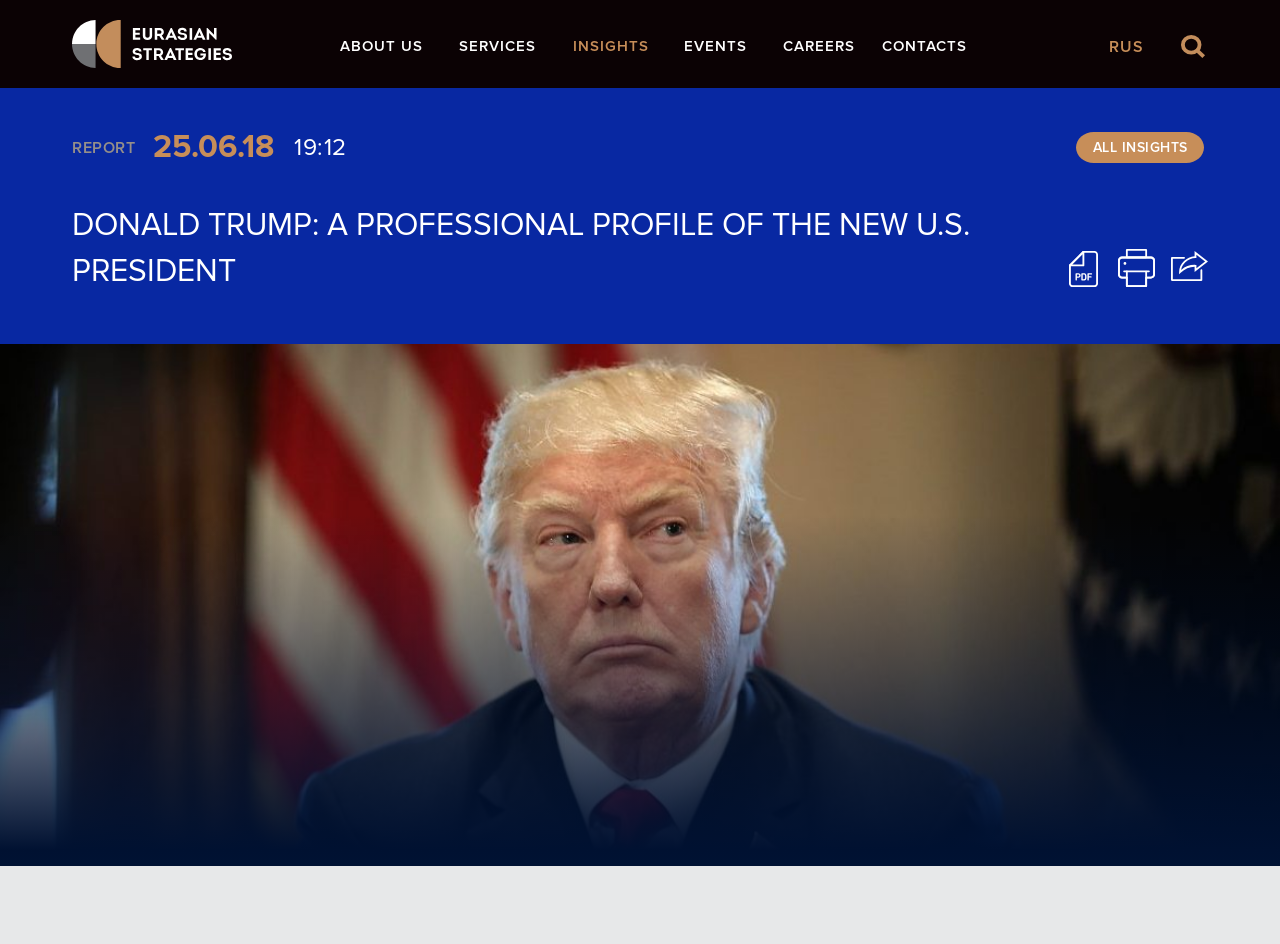Specify the bounding box coordinates of the element's area that should be clicked to execute the given instruction: "Click the ABOUT US link". The coordinates should be four float numbers between 0 and 1, i.e., [left, top, right, bottom].

[0.266, 0.041, 0.33, 0.057]